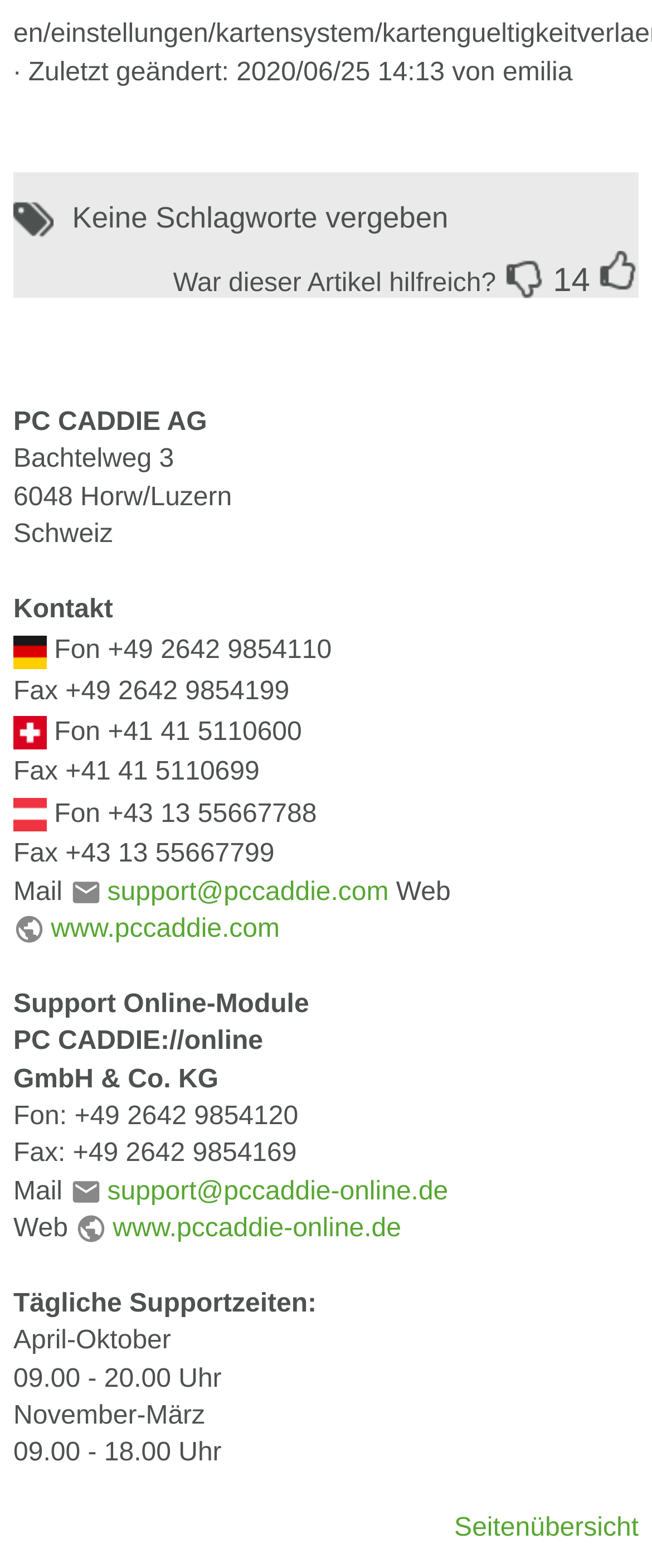Find the bounding box coordinates for the element that must be clicked to complete the instruction: "Send an email to support@pccaddie-online.de". The coordinates should be four float numbers between 0 and 1, indicated as [left, top, right, bottom].

[0.107, 0.751, 0.687, 0.769]